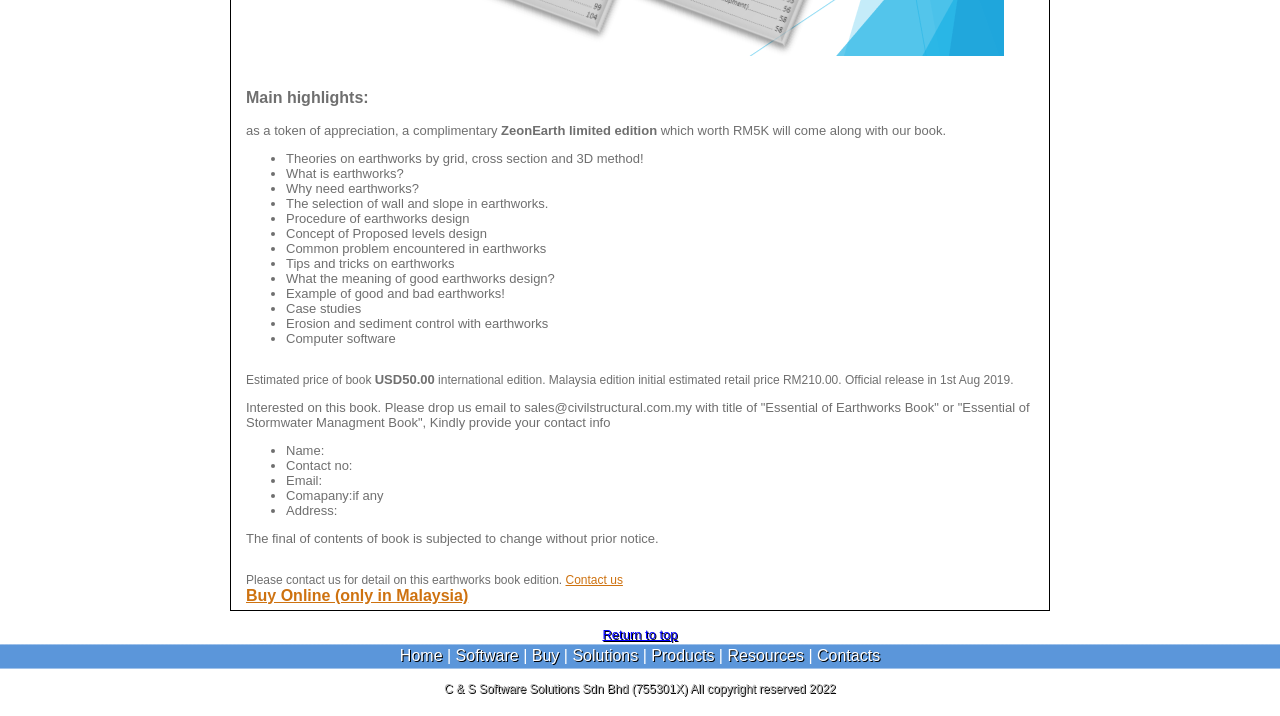Please locate the bounding box coordinates of the element that should be clicked to achieve the given instruction: "Enter your name in the text field".

None